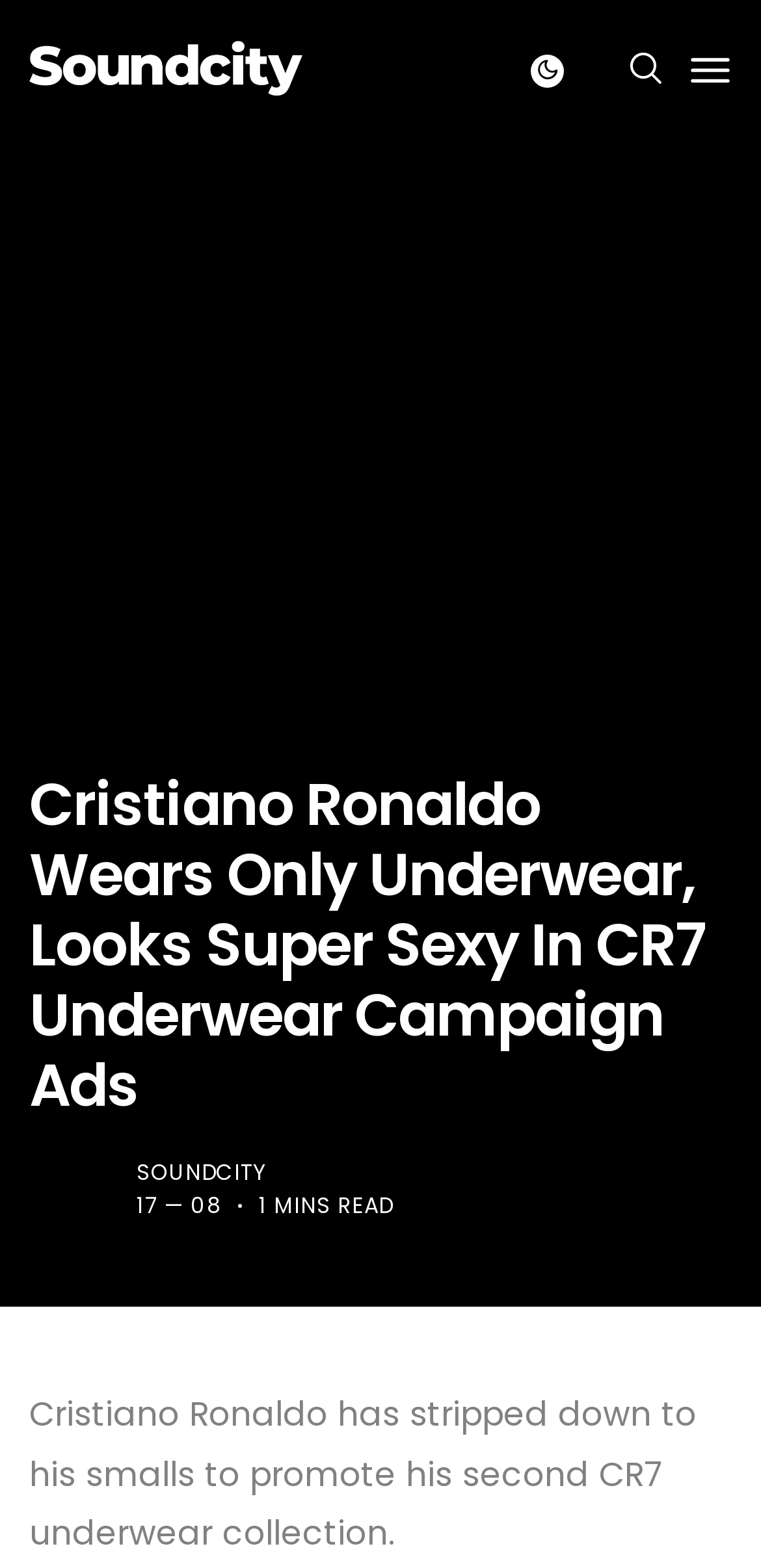Write an elaborate caption that captures the essence of the webpage.

The webpage features a prominent heading that reads "Cristiano Ronaldo Wears Only Underwear, Looks Super Sexy In CR7 Underwear Campaign Ads" located near the top of the page. Below the heading, there is a table with a link that says "Powered By Music" accompanied by two identical images, positioned at the top-left corner of the page.

At the top-right corner, there is a link to "SOUNDCITY" followed by two lines of text, "17 — 08" and "1 MINS READ", which appear to be a date and a reading time indicator, respectively.

The main content of the page is a paragraph of text that describes Cristiano Ronaldo promoting his second CR7 underwear collection, showcasing his physique. This text is located near the bottom of the page. There are no other images on the page besides the two "Powered By Music" images.